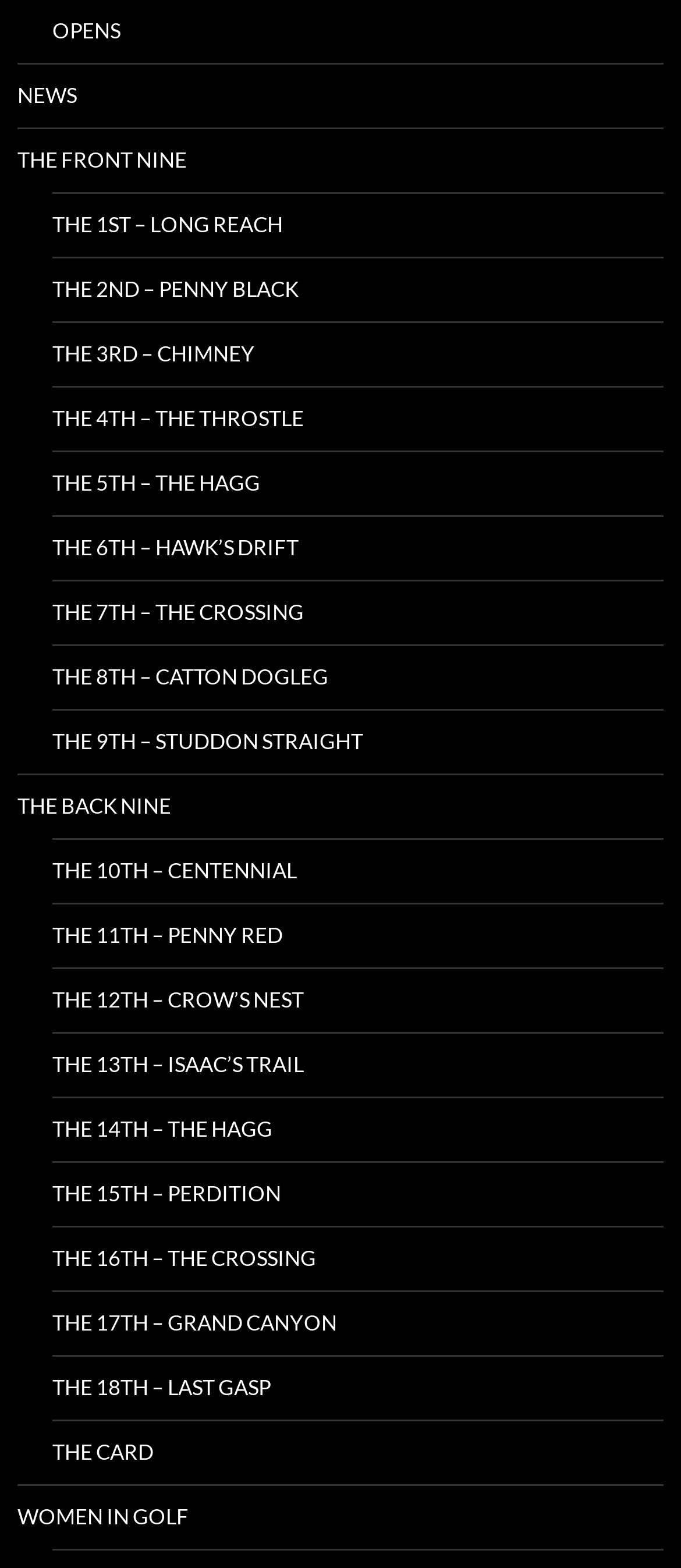Find the bounding box coordinates of the element to click in order to complete the given instruction: "Explore THE BACK NINE."

[0.026, 0.494, 0.974, 0.534]